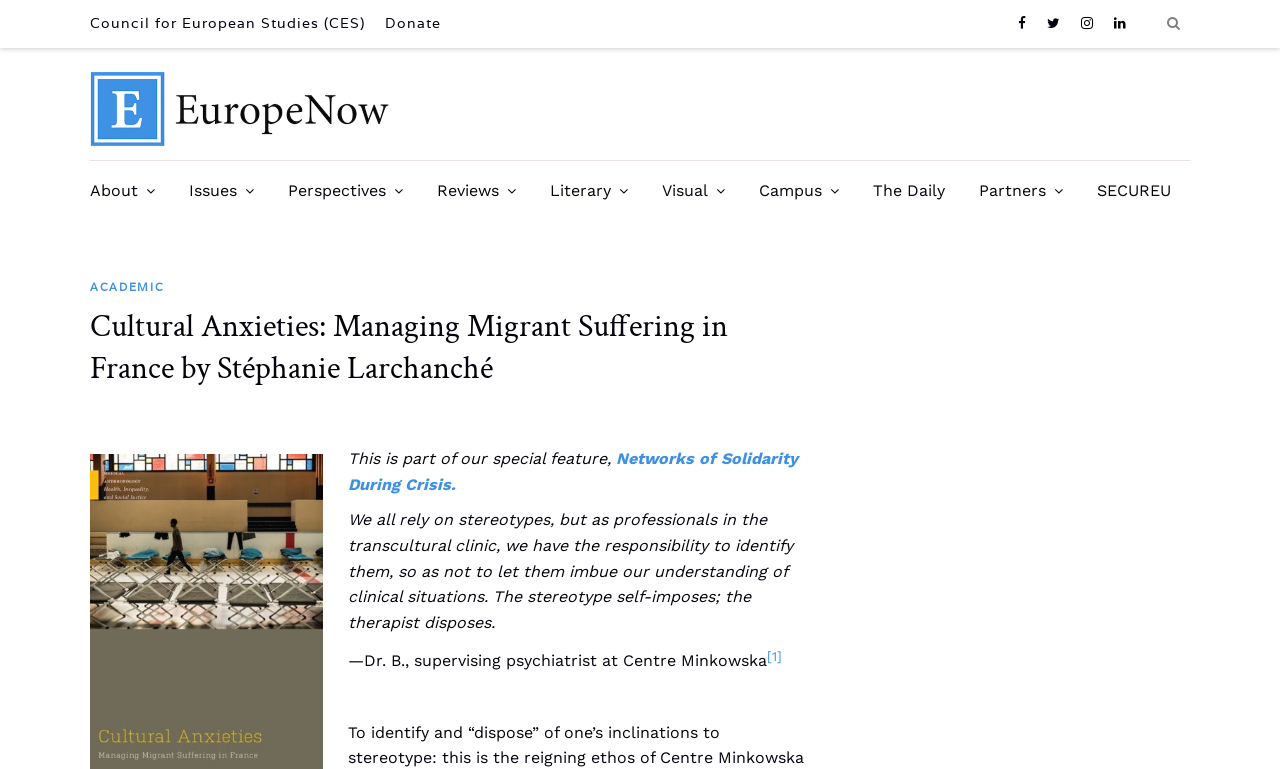Given the description of the UI element: "Academic", predict the bounding box coordinates in the form of [left, top, right, bottom], with each value being a float between 0 and 1.

[0.07, 0.363, 0.136, 0.385]